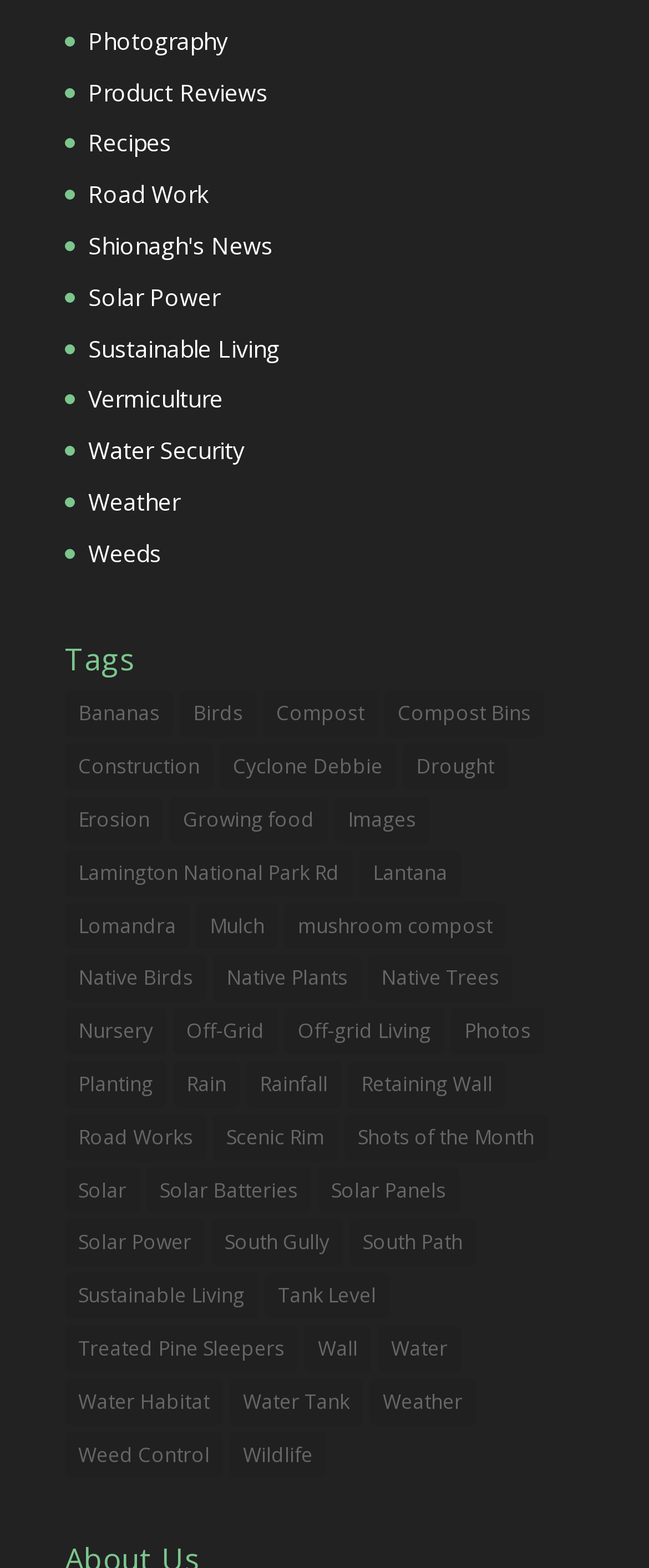Highlight the bounding box coordinates of the element you need to click to perform the following instruction: "Check Weather."

[0.136, 0.31, 0.277, 0.33]